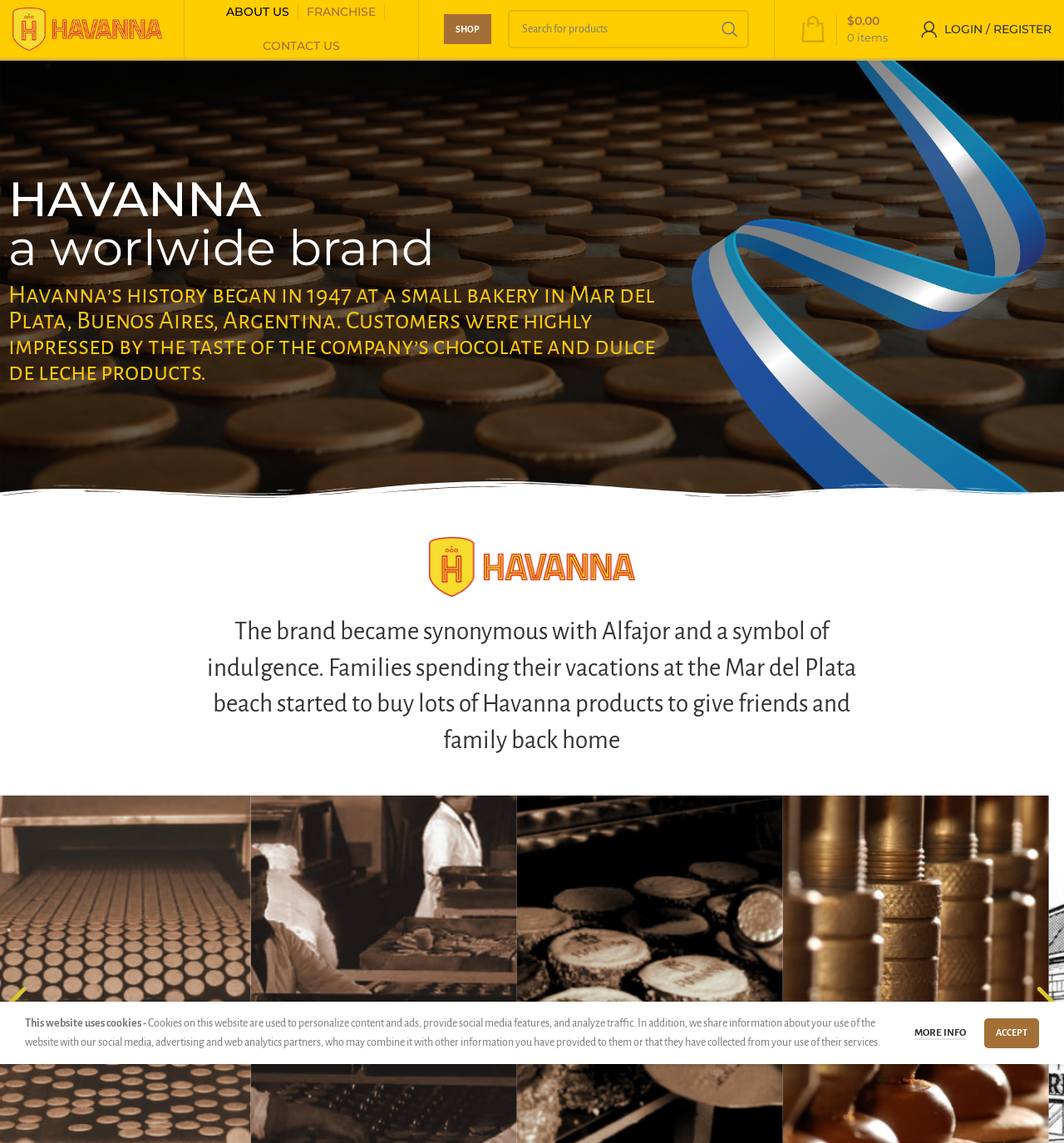What is the brand name of the alfajores?
Look at the screenshot and respond with one word or a short phrase.

Havanna